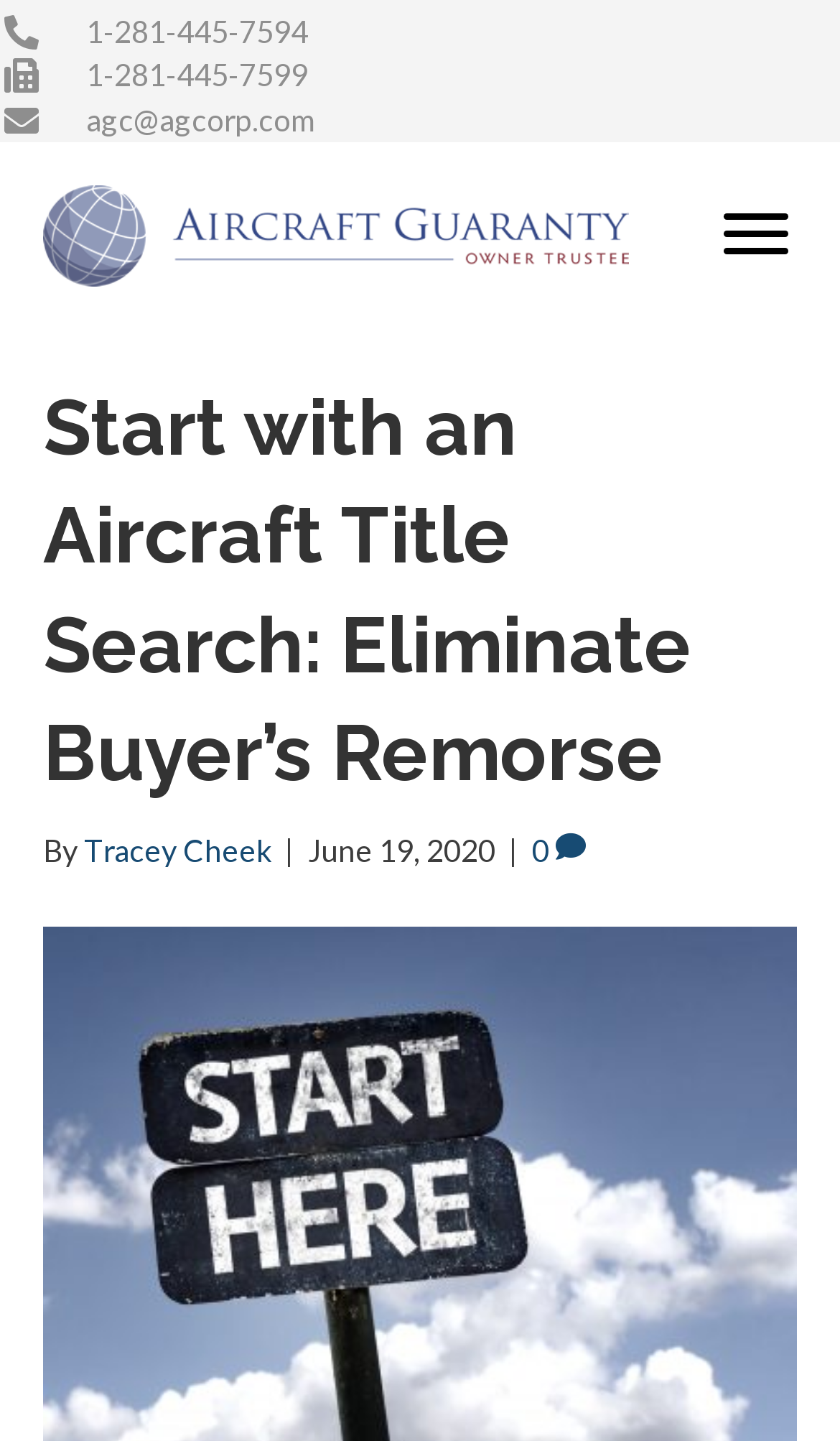Explain the webpage in detail.

The webpage appears to be a blog post or article about the importance of an aircraft title search. At the top of the page, there are three phone number links and an email link, aligned horizontally and taking up the full width of the page. Below these links, there is a logo image of "agcorp" on the left side, and a "Menu" button on the right side.

The main content of the page is a header section that spans almost the full width of the page. The header section contains a heading that reads "Start with an Aircraft Title Search: Eliminate Buyer’s Remorse", followed by a byline that includes the author's name, "Tracey Cheek", and the date "June 19, 2020".